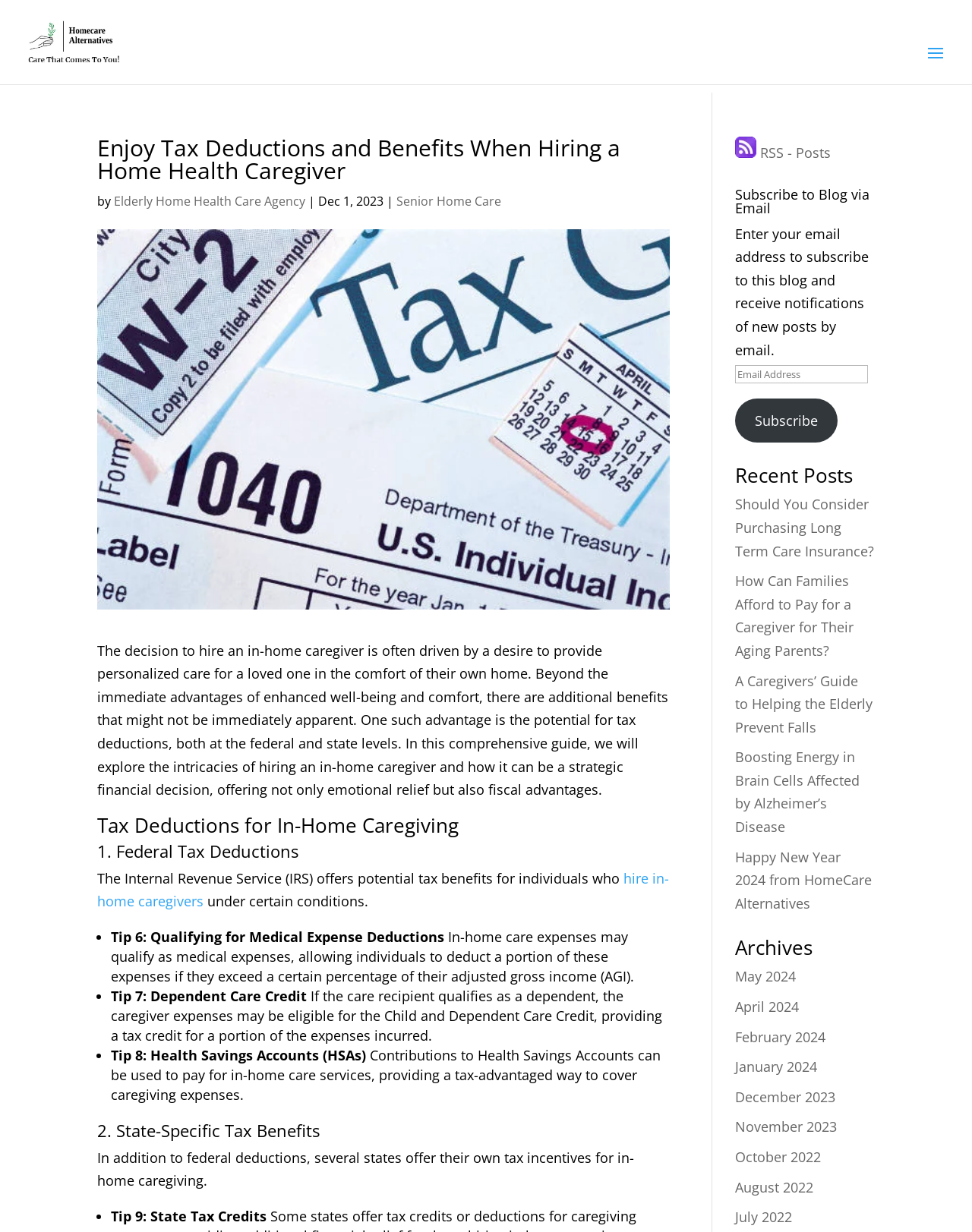Determine the bounding box coordinates for the area you should click to complete the following instruction: "View the 'Archives' section".

[0.756, 0.761, 0.9, 0.783]